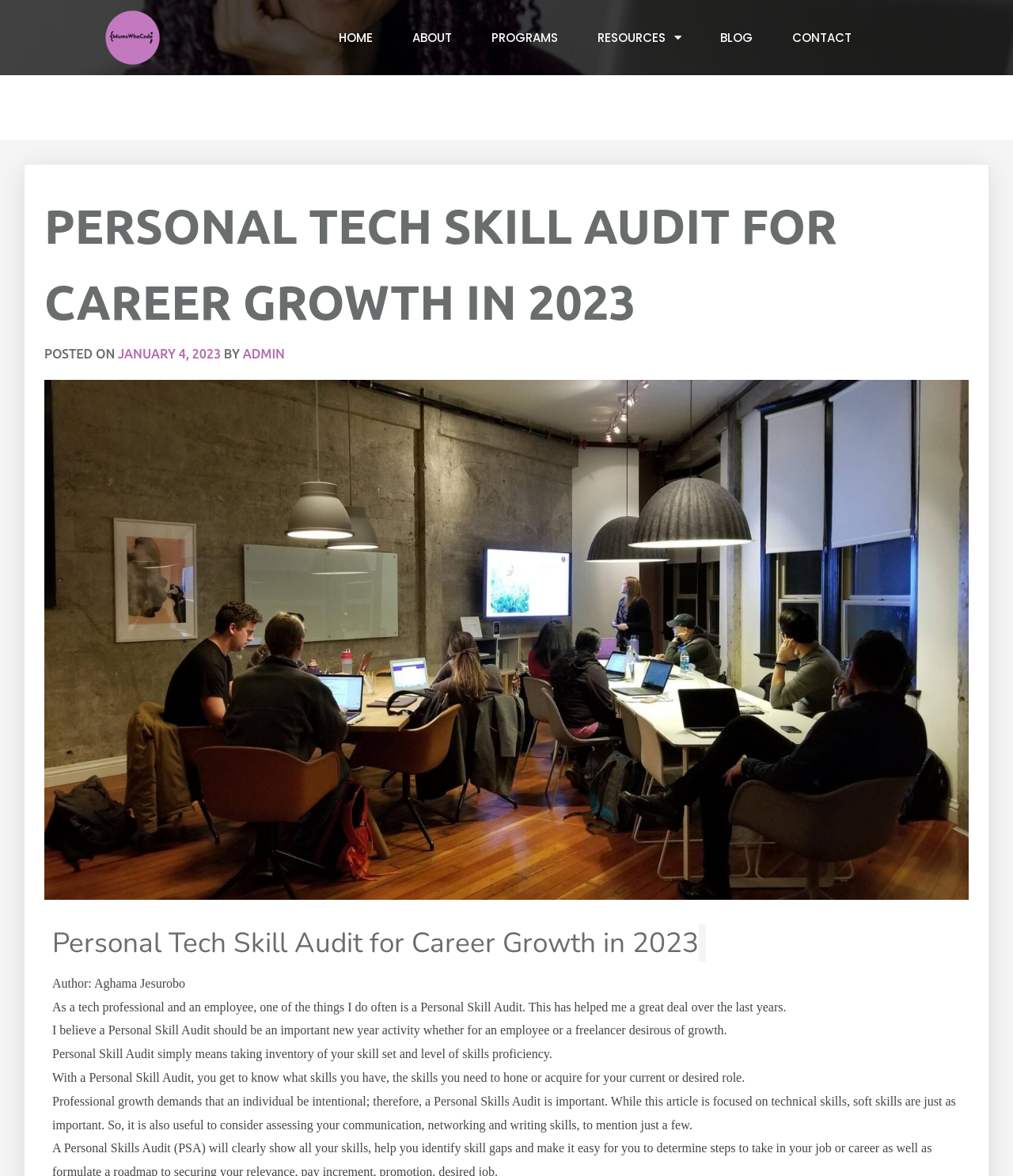From the element description Contact, predict the bounding box coordinates of the UI element. The coordinates must be specified in the format (top-left x, top-left y, bottom-right x, bottom-right y) and should be within the 0 to 1 range.

[0.764, 0.017, 0.859, 0.047]